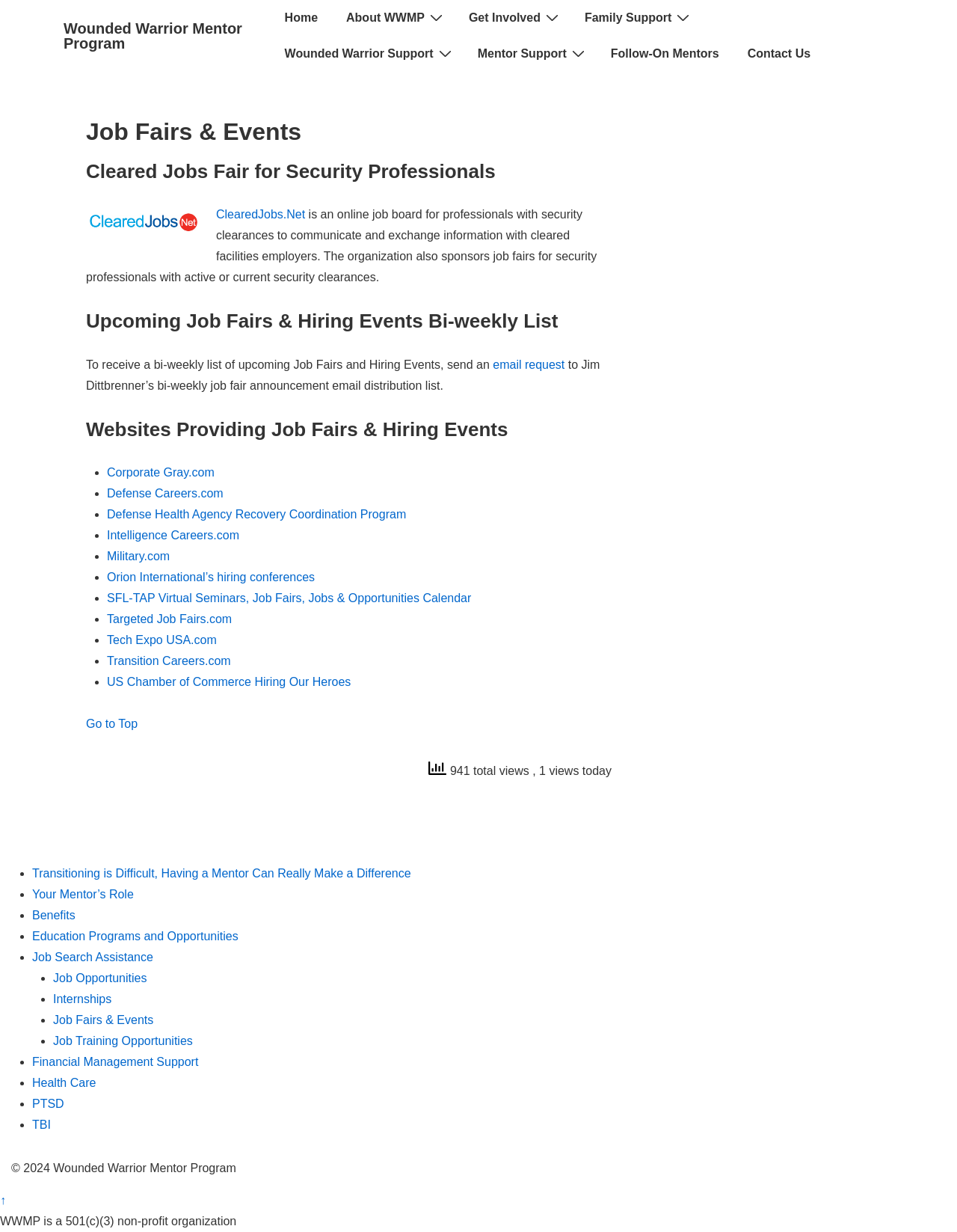Review the image closely and give a comprehensive answer to the question: How many links are there in the main navigation menu?

I counted the number of links in the main navigation menu, which are 'Home', 'About WWMP', 'Get Involved', 'Family Support', 'Wounded Warrior Support', 'Mentor Support', and 'Contact Us'.